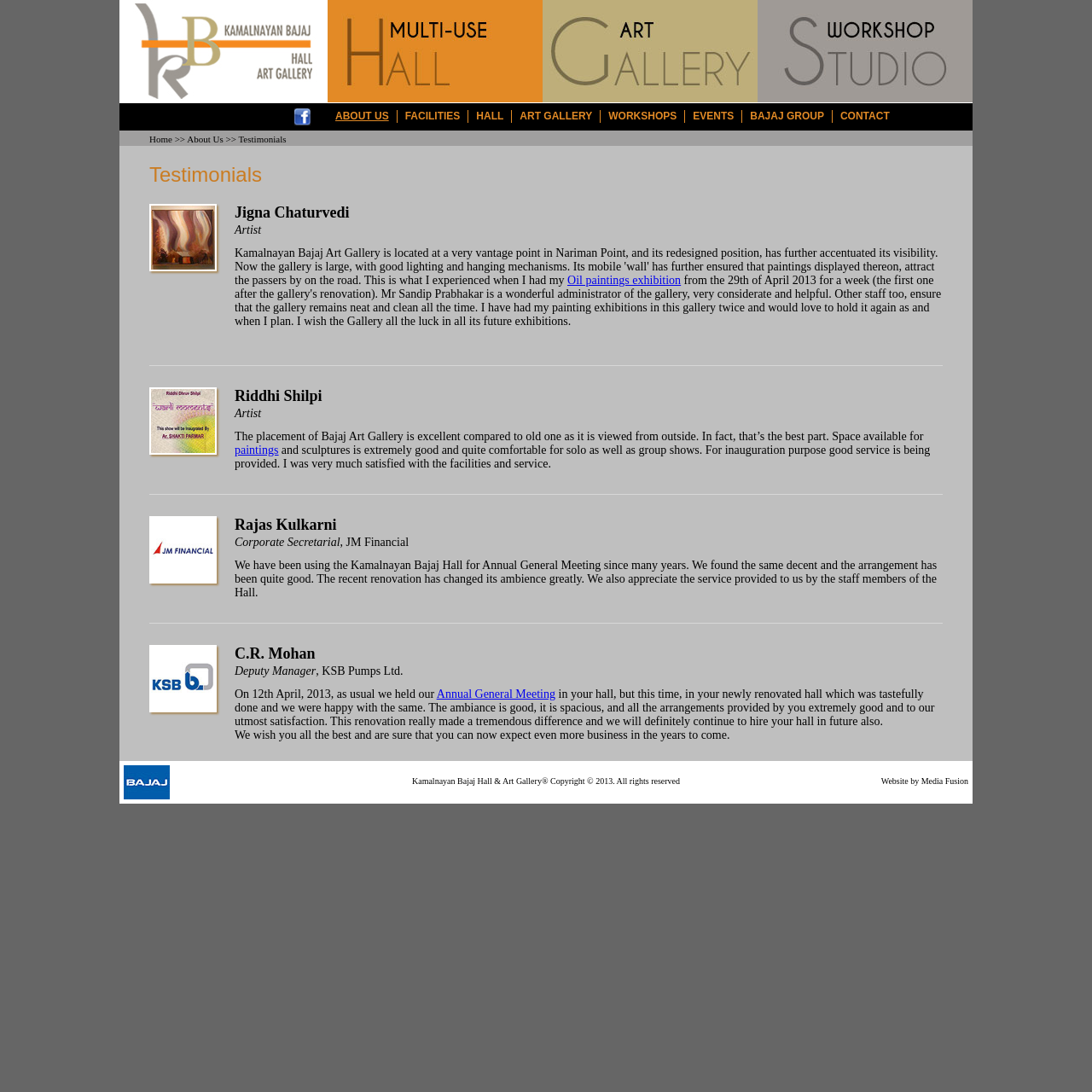Please determine the bounding box coordinates of the element's region to click for the following instruction: "Go to the ABOUT US page".

[0.3, 0.101, 0.364, 0.112]